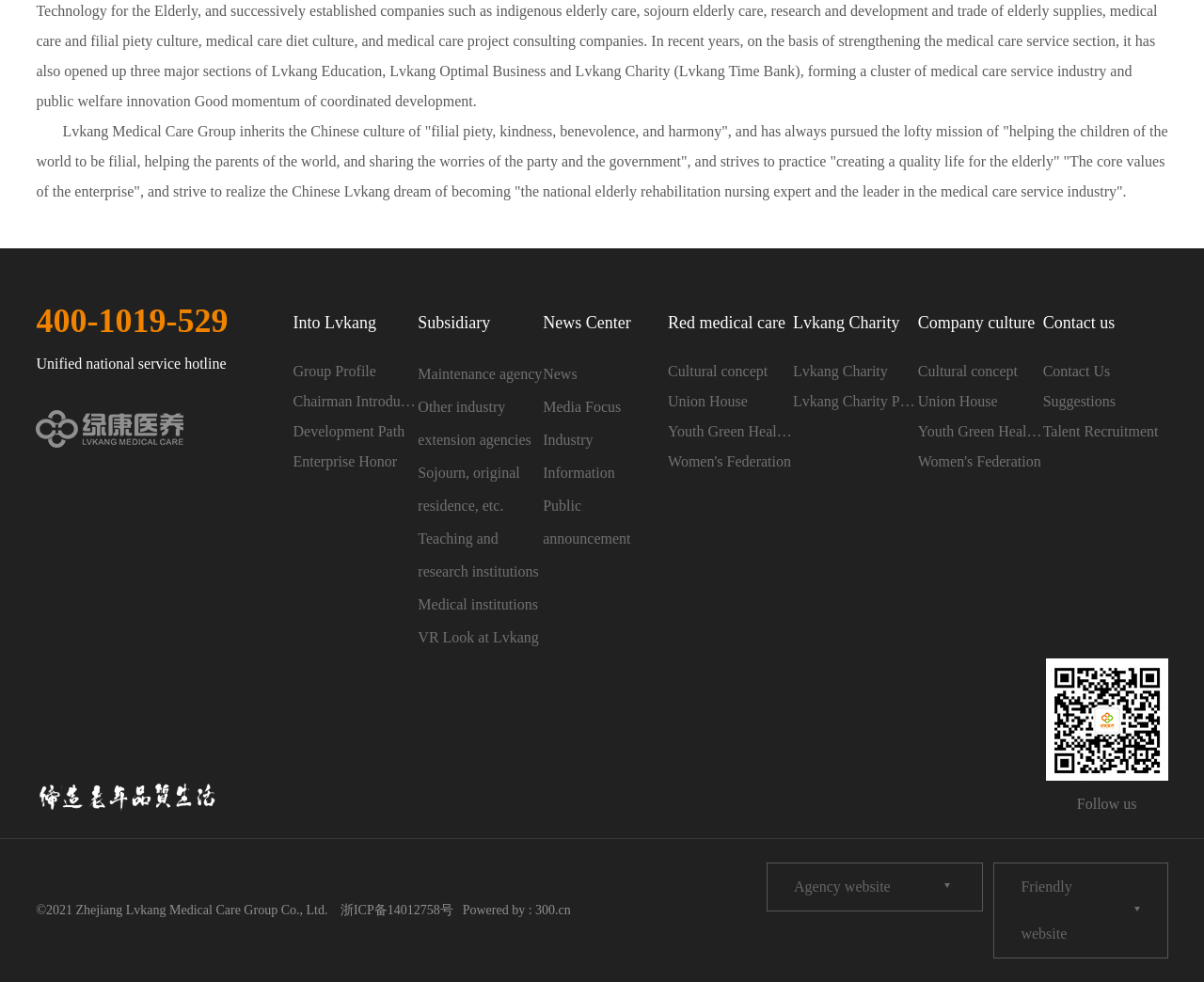What is the name of the medical care group?
Please answer the question with as much detail as possible using the screenshot.

The name of the medical care group can be found in the image element with bounding box coordinates [0.03, 0.418, 0.153, 0.456] and OCR text 'Lvkang Medical Care'. This image is likely the logo of the group.